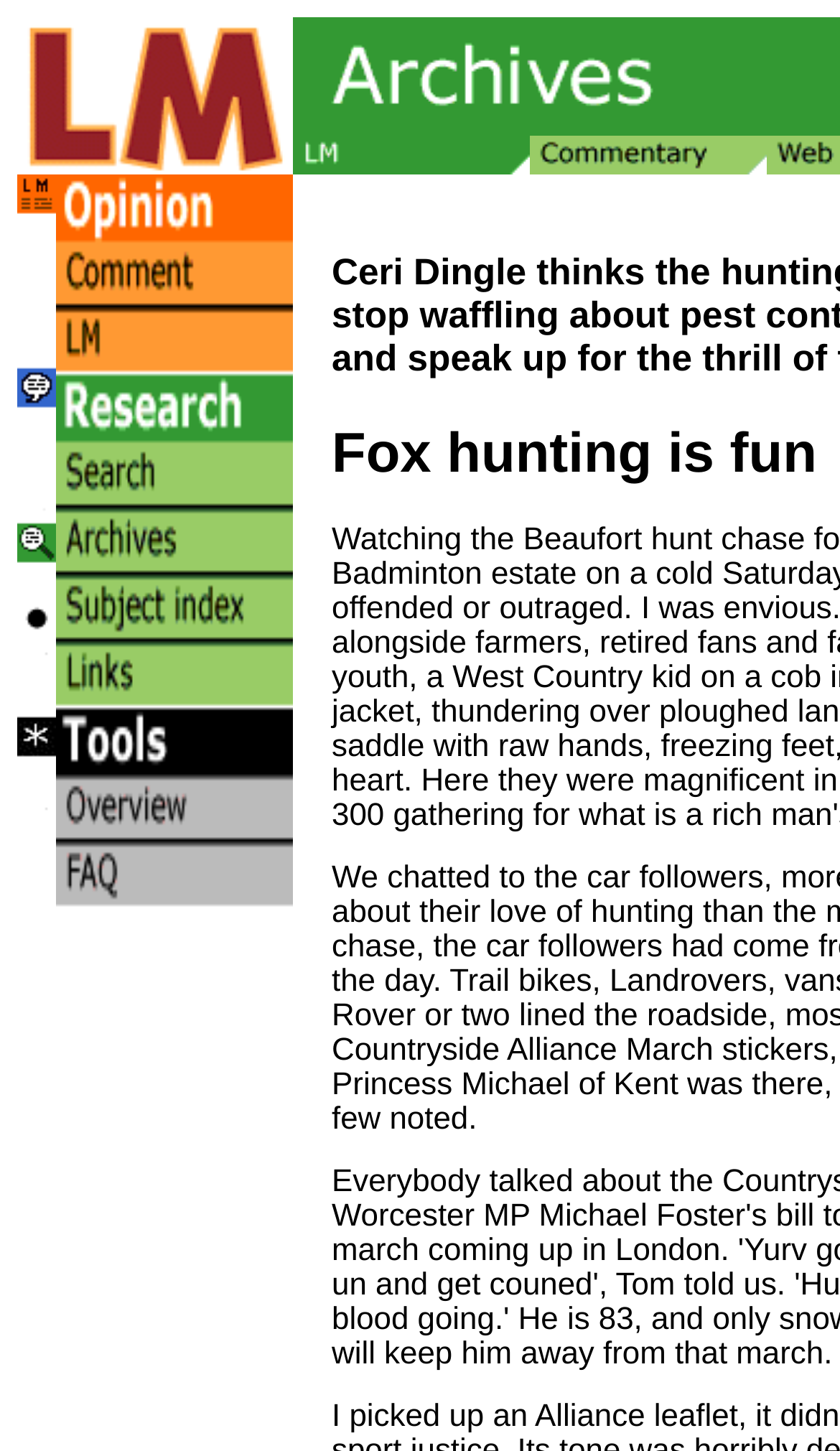Give a one-word or one-phrase response to the question: 
What is the main theme of this webpage?

Fox hunting